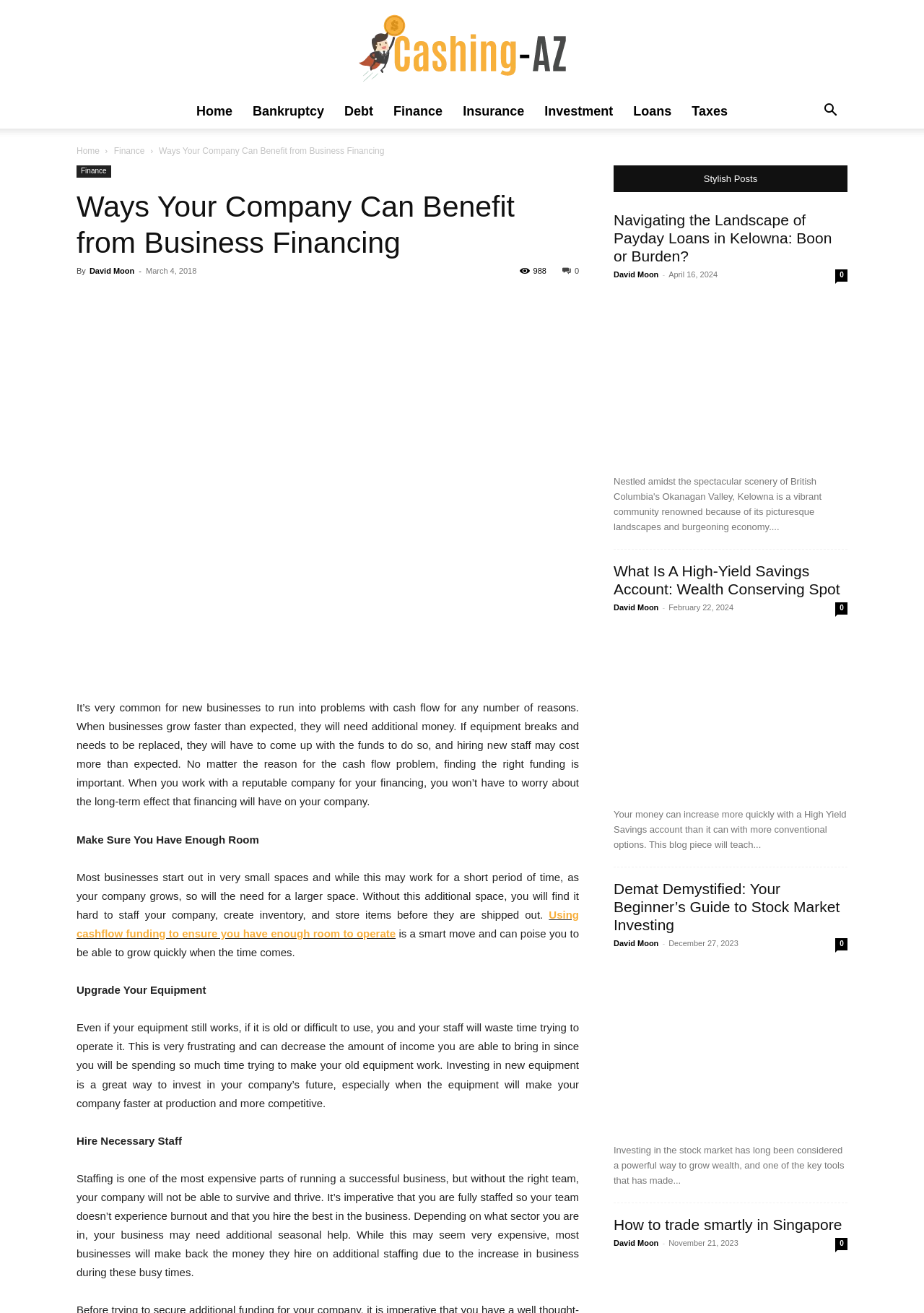Answer the following in one word or a short phrase: 
What is the title of the first article?

Ways Your Company Can Benefit from Business Financing